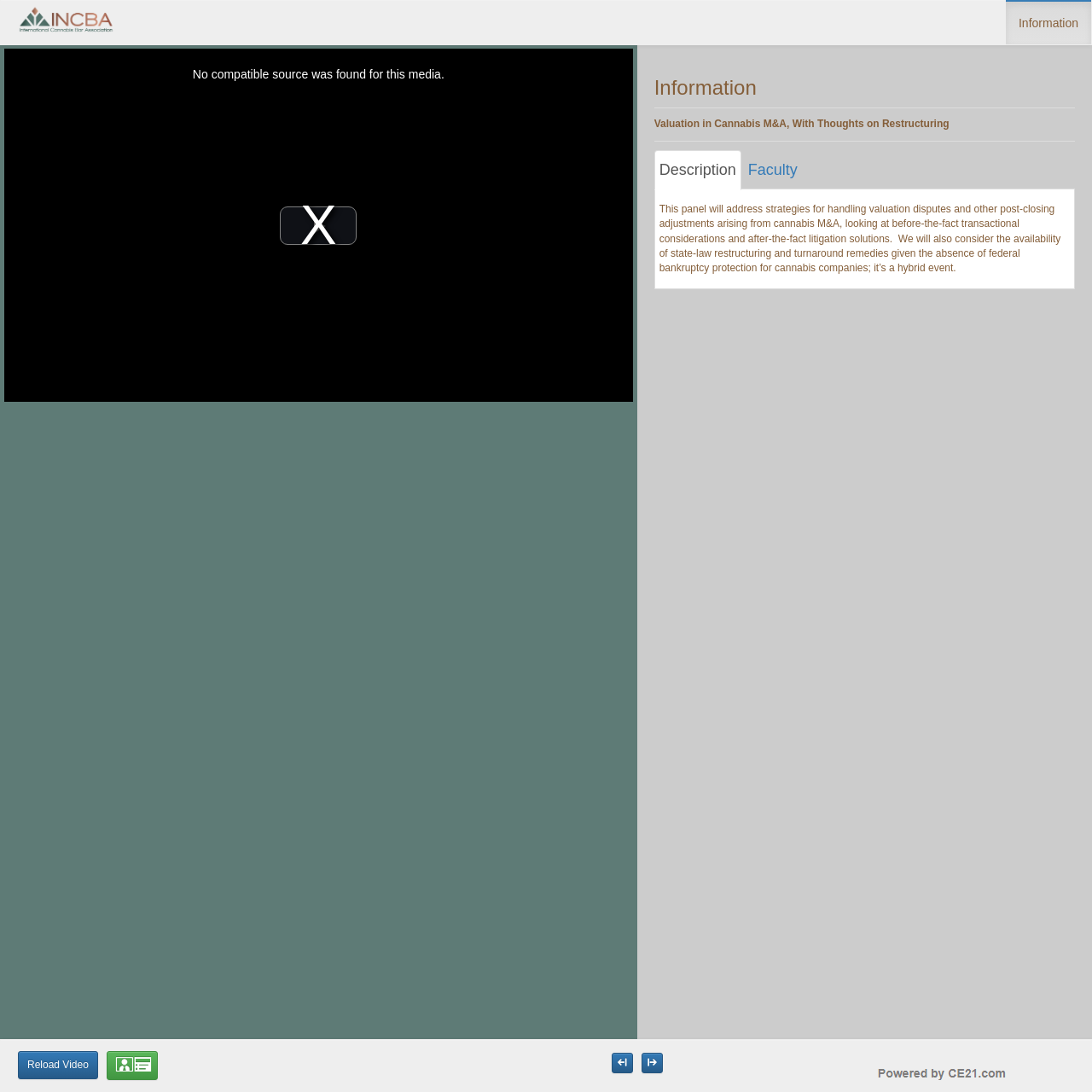Provide the bounding box coordinates of the area you need to click to execute the following instruction: "Reload the video".

[0.016, 0.962, 0.09, 0.988]